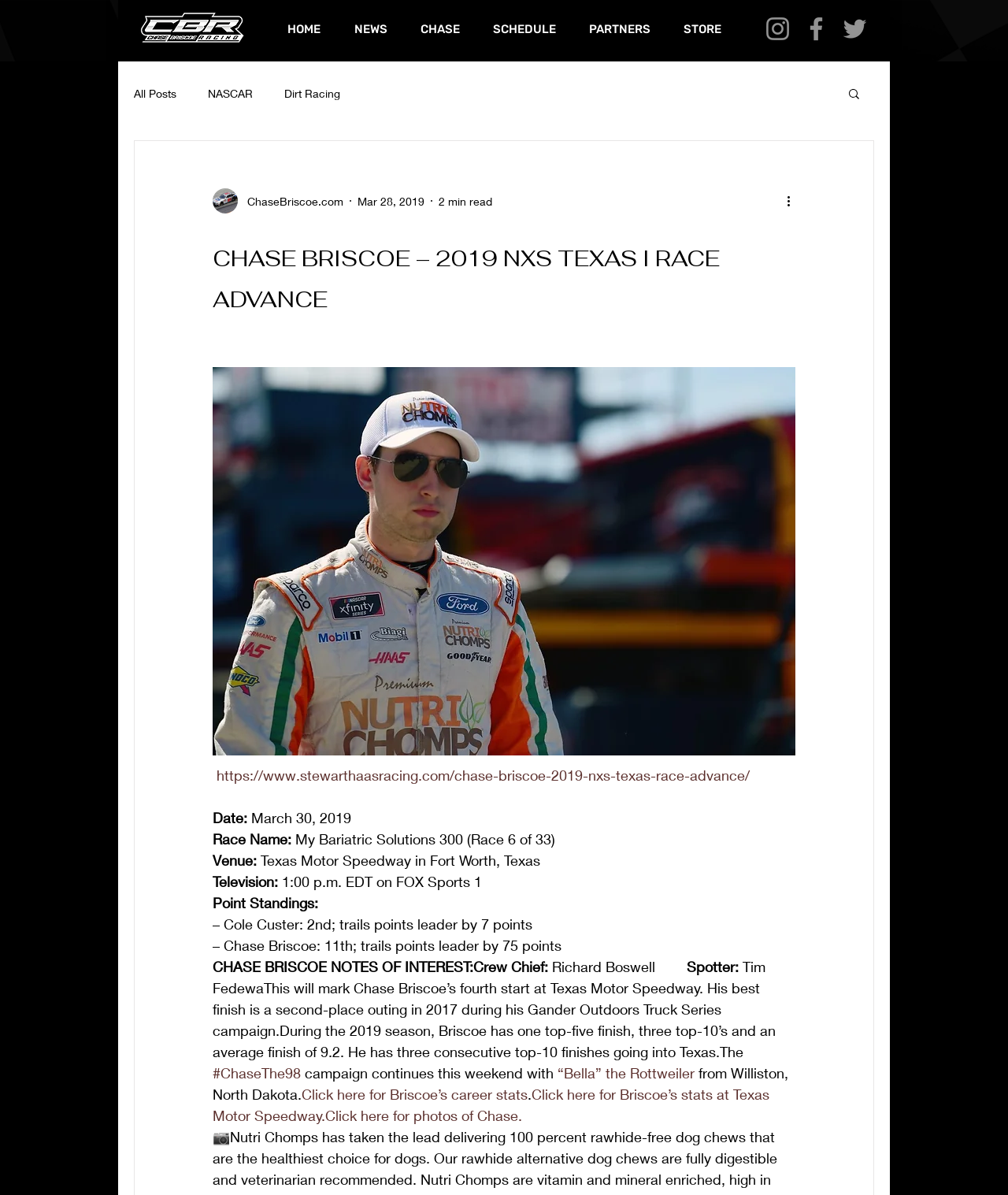Pinpoint the bounding box coordinates of the area that should be clicked to complete the following instruction: "View the advertisement". The coordinates must be given as four float numbers between 0 and 1, i.e., [left, top, right, bottom].

None